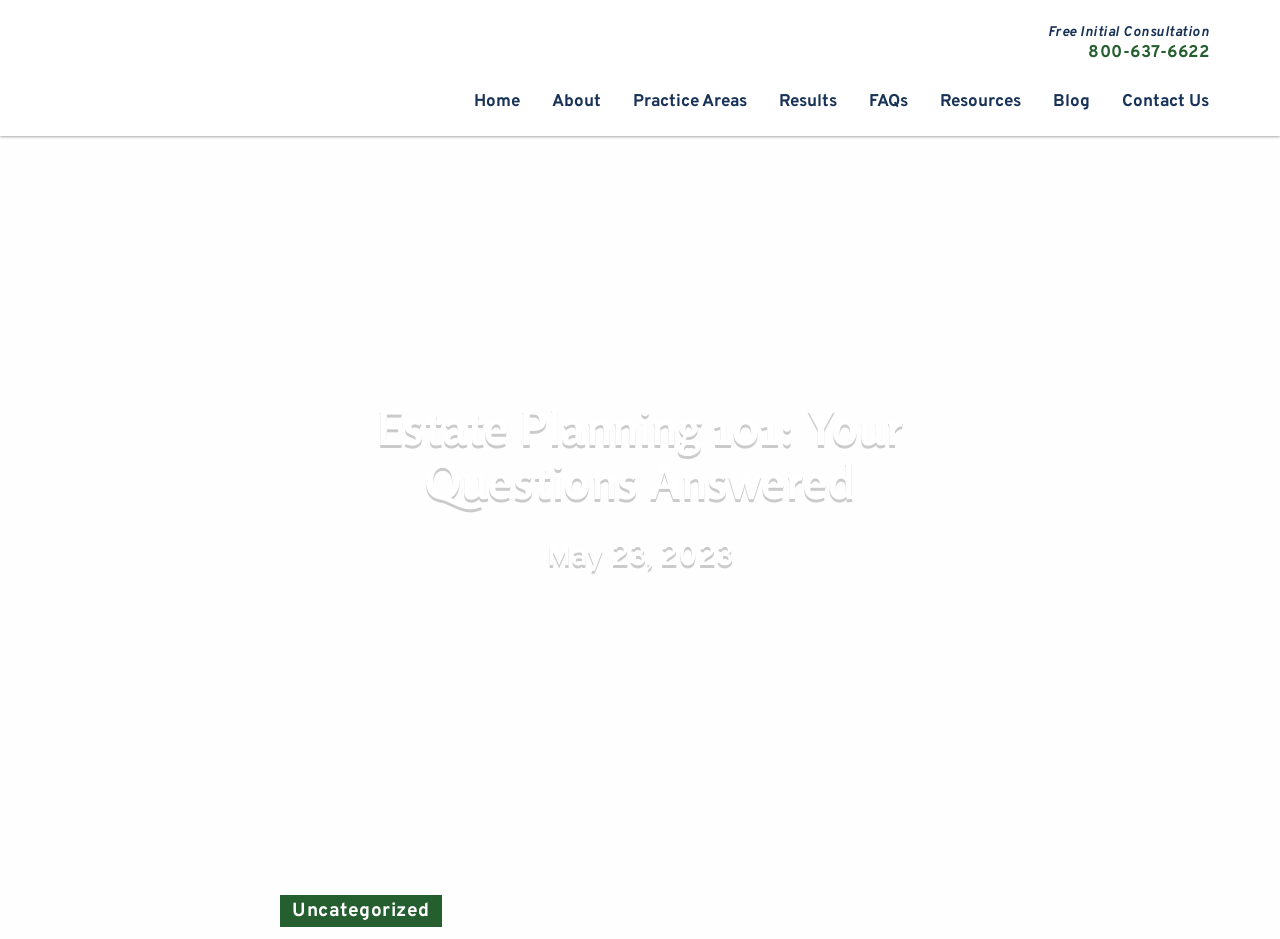Please answer the following question using a single word or phrase: 
What is the category of the article or blog post?

Uncategorized